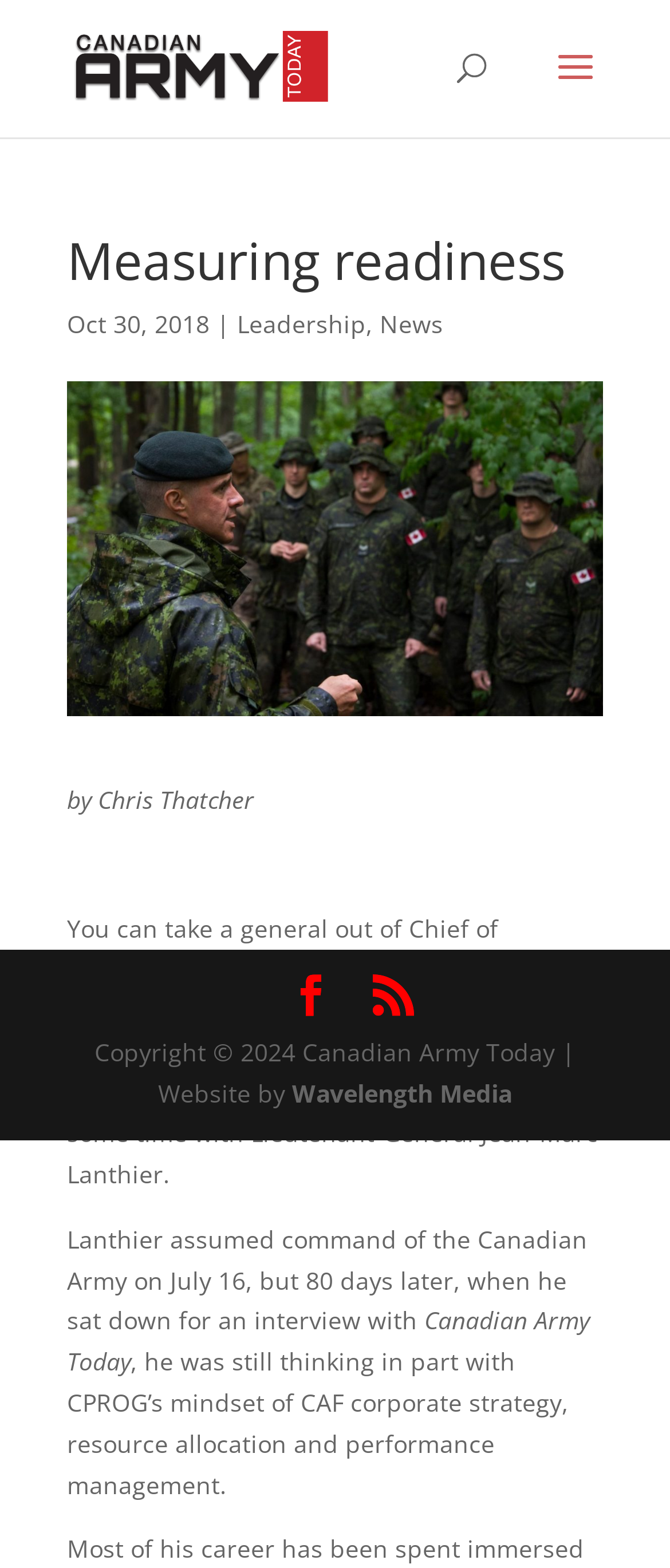Answer the question in one word or a short phrase:
Who designed the website?

Wavelength Media